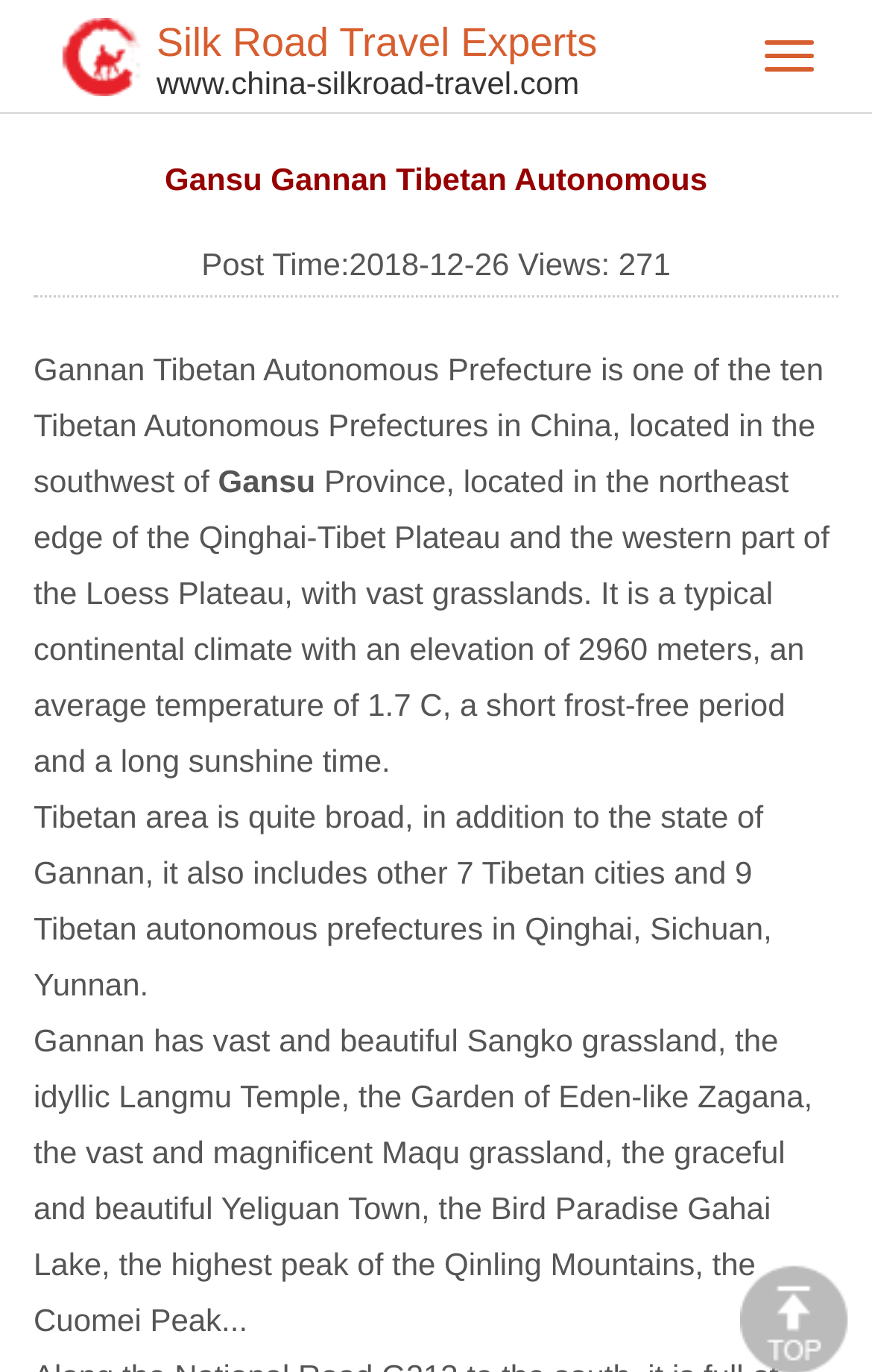Determine the bounding box of the UI element mentioned here: "aria-label="Open menu"". The coordinates must be in the format [left, top, right, bottom] with values ranging from 0 to 1.

None